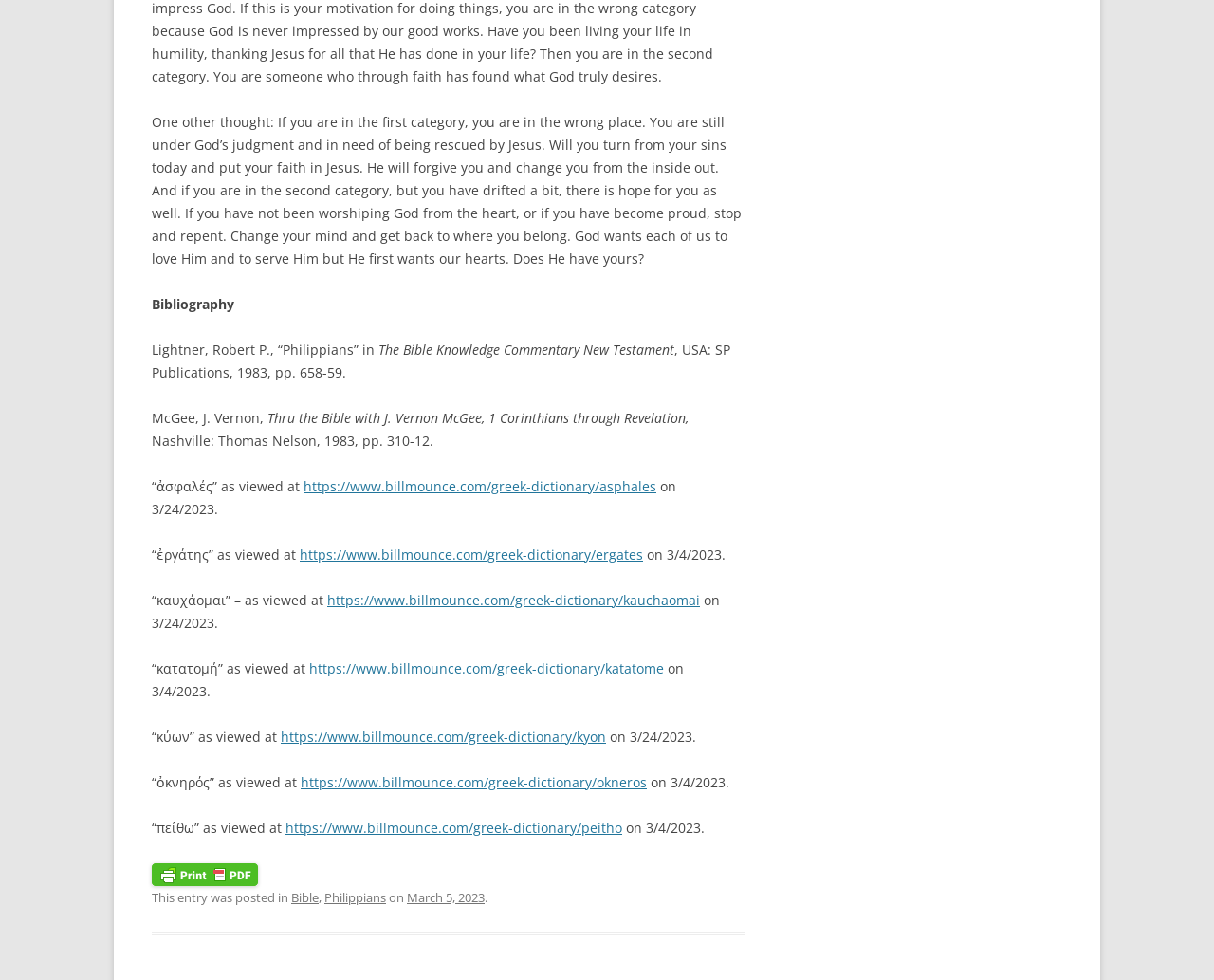What is the purpose of the 'Print Friendly, PDF & Email' link?
Answer the question with a thorough and detailed explanation.

The 'Print Friendly, PDF & Email' link is provided at the bottom of the webpage, suggesting that its purpose is to allow users to print or share the content of the webpage in a friendly format.